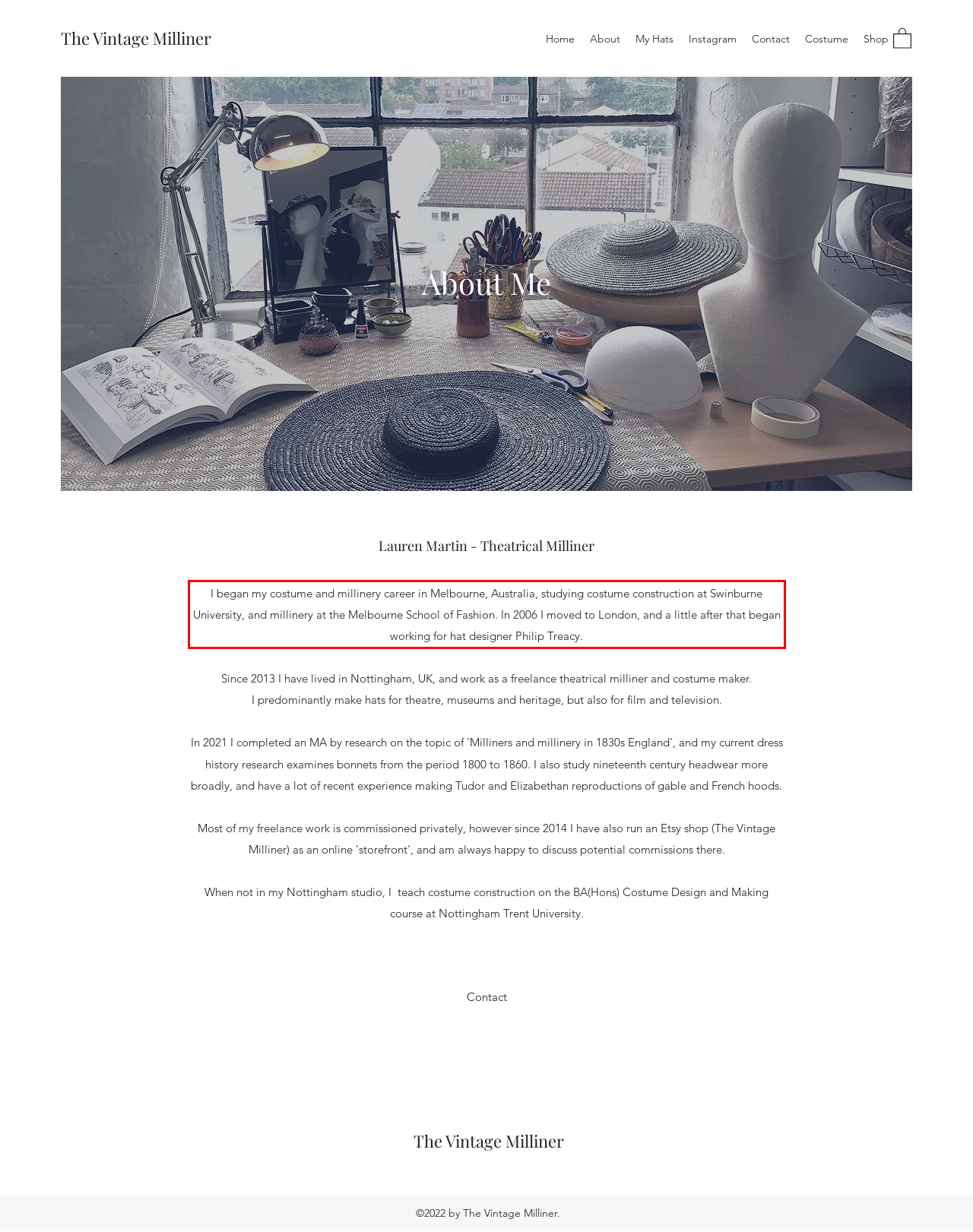In the given screenshot, locate the red bounding box and extract the text content from within it.

I began my costume and millinery career in Melbourne, Australia, studying costume construction at Swinburne University, and millinery at the Melbourne School of Fashion. In 2006 I moved to London, and a little after that began working for hat designer Philip Treacy.